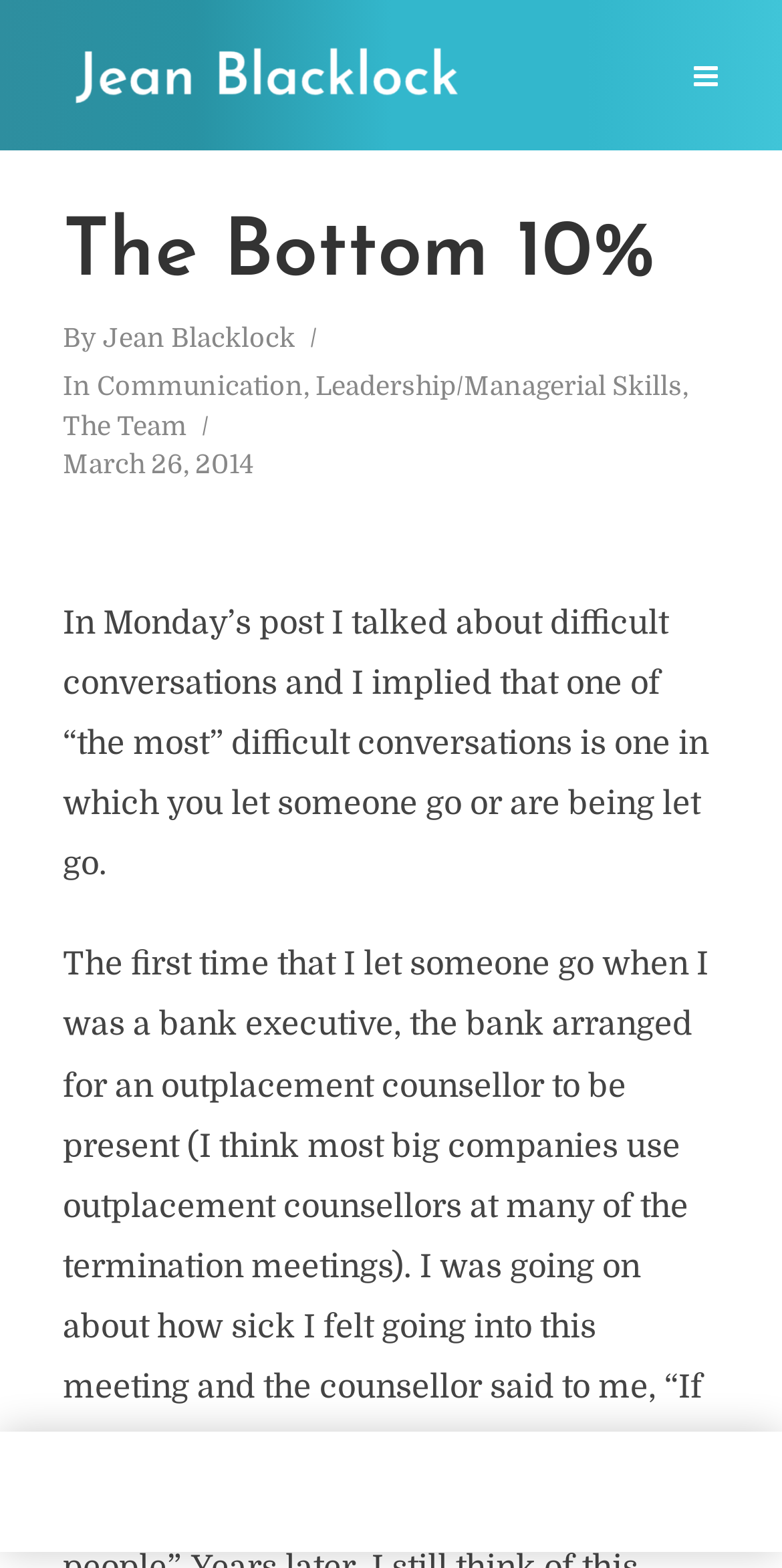Give a succinct answer to this question in a single word or phrase: 
What is the date of the article?

March 26, 2014